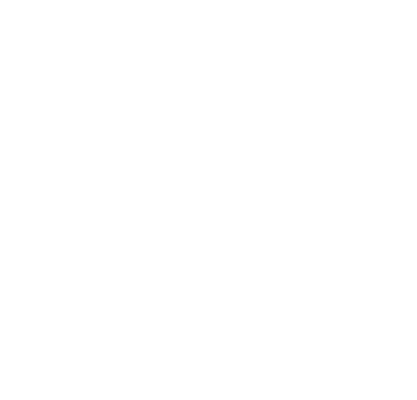Answer succinctly with a single word or phrase:
What is the benefit of the tent's straight legs?

Stability in mild winds